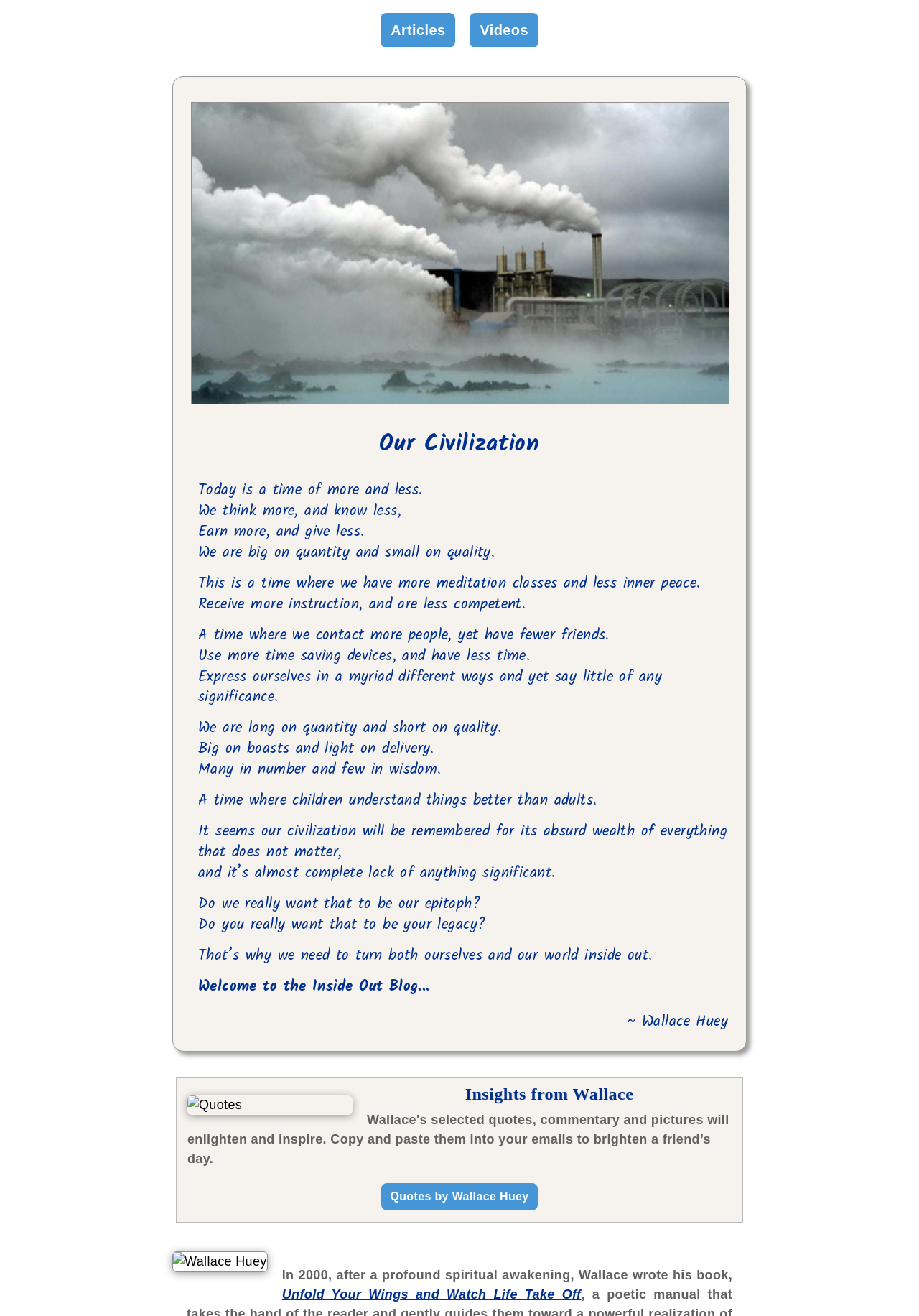What is the name of the blog?
Please utilize the information in the image to give a detailed response to the question.

The name of the blog can be found in the StaticText element with the text 'Welcome to the Inside Out Blog...' at coordinates [0.216, 0.741, 0.468, 0.759].